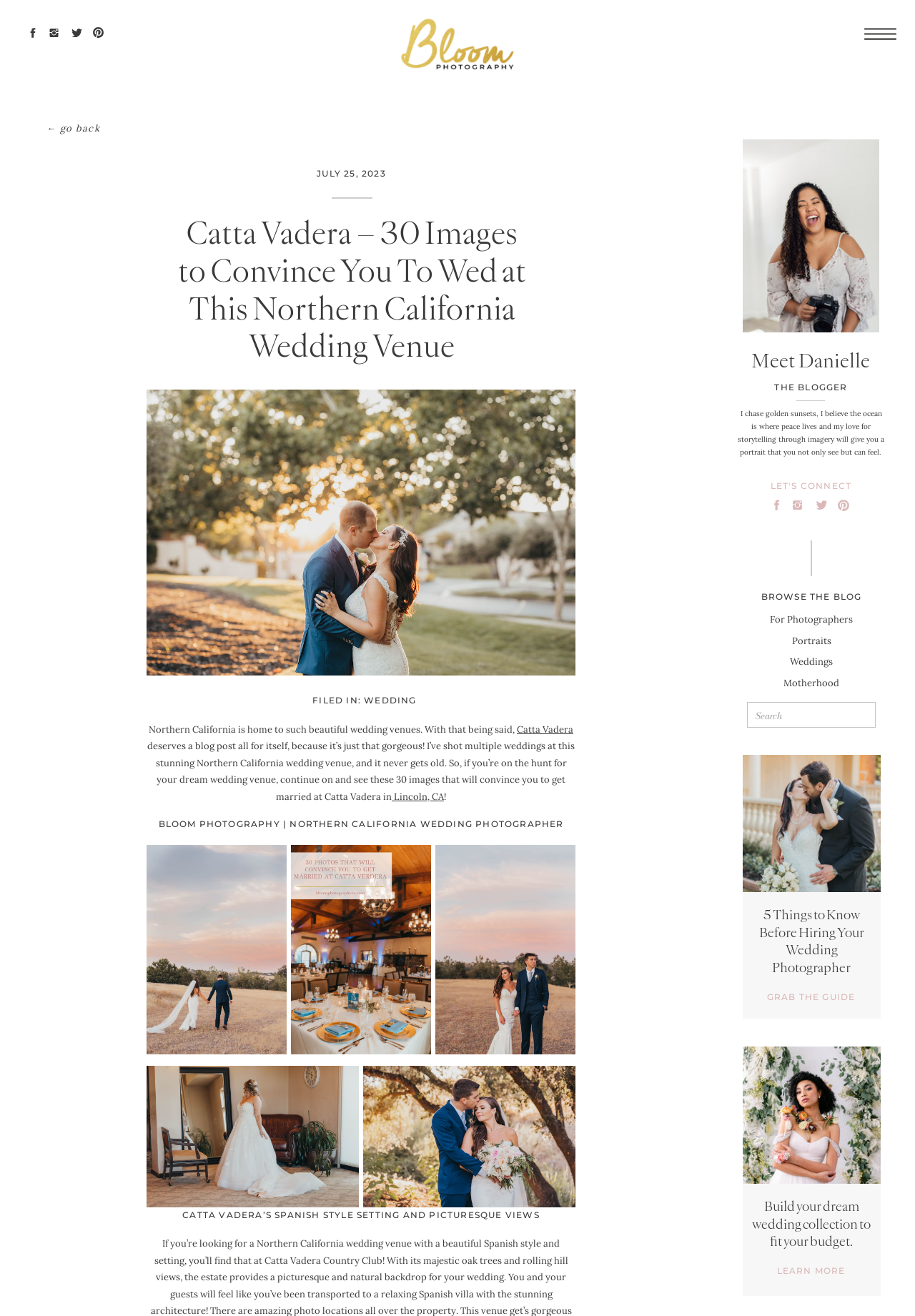Locate the bounding box coordinates of the element's region that should be clicked to carry out the following instruction: "Search for something". The coordinates need to be four float numbers between 0 and 1, i.e., [left, top, right, bottom].

[0.826, 0.536, 0.952, 0.551]